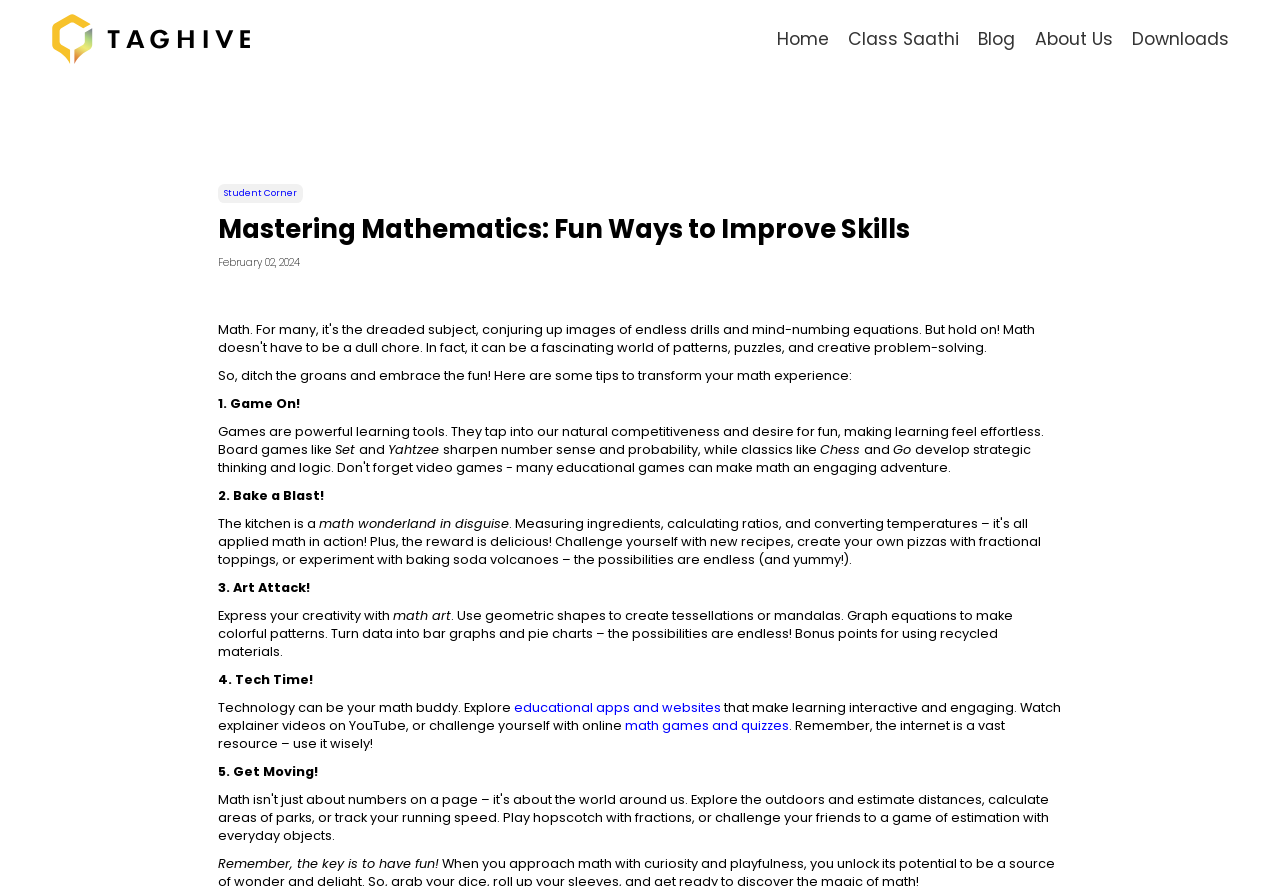What is the name of the AI that powers the platform?
Please use the image to provide a one-word or short phrase answer.

Saathi AI